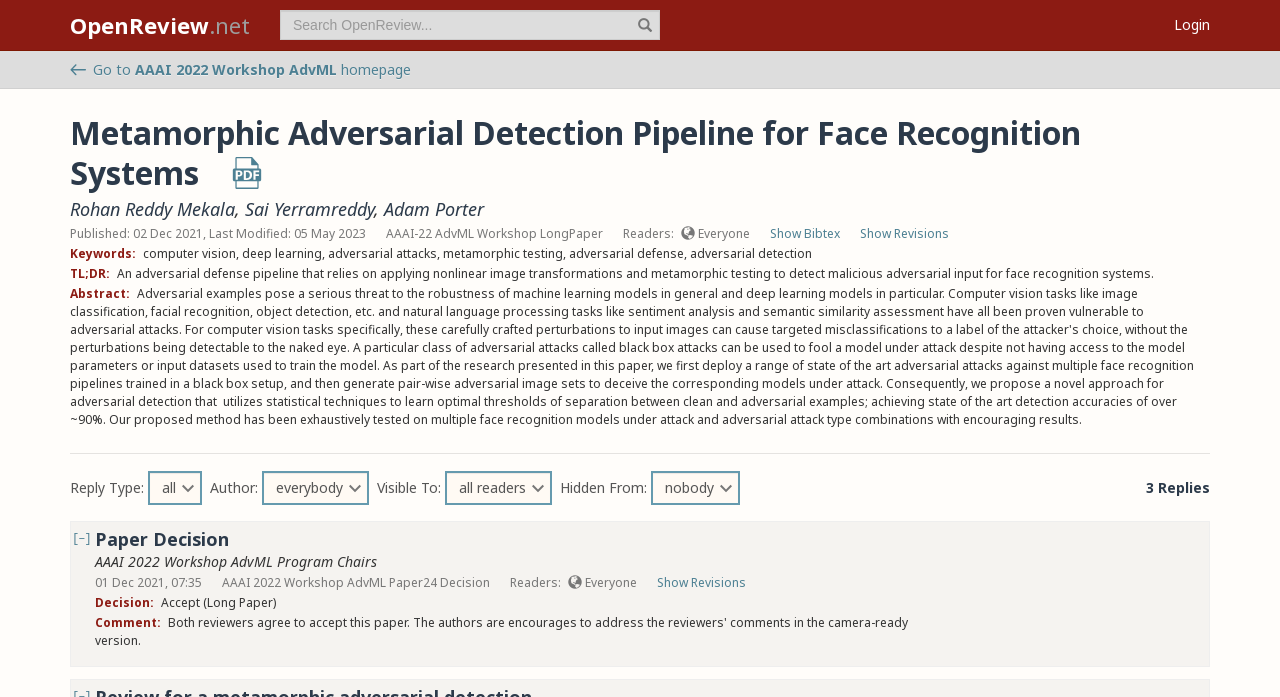Please answer the following question using a single word or phrase: What is the decision of the paper?

Accept (Long Paper)